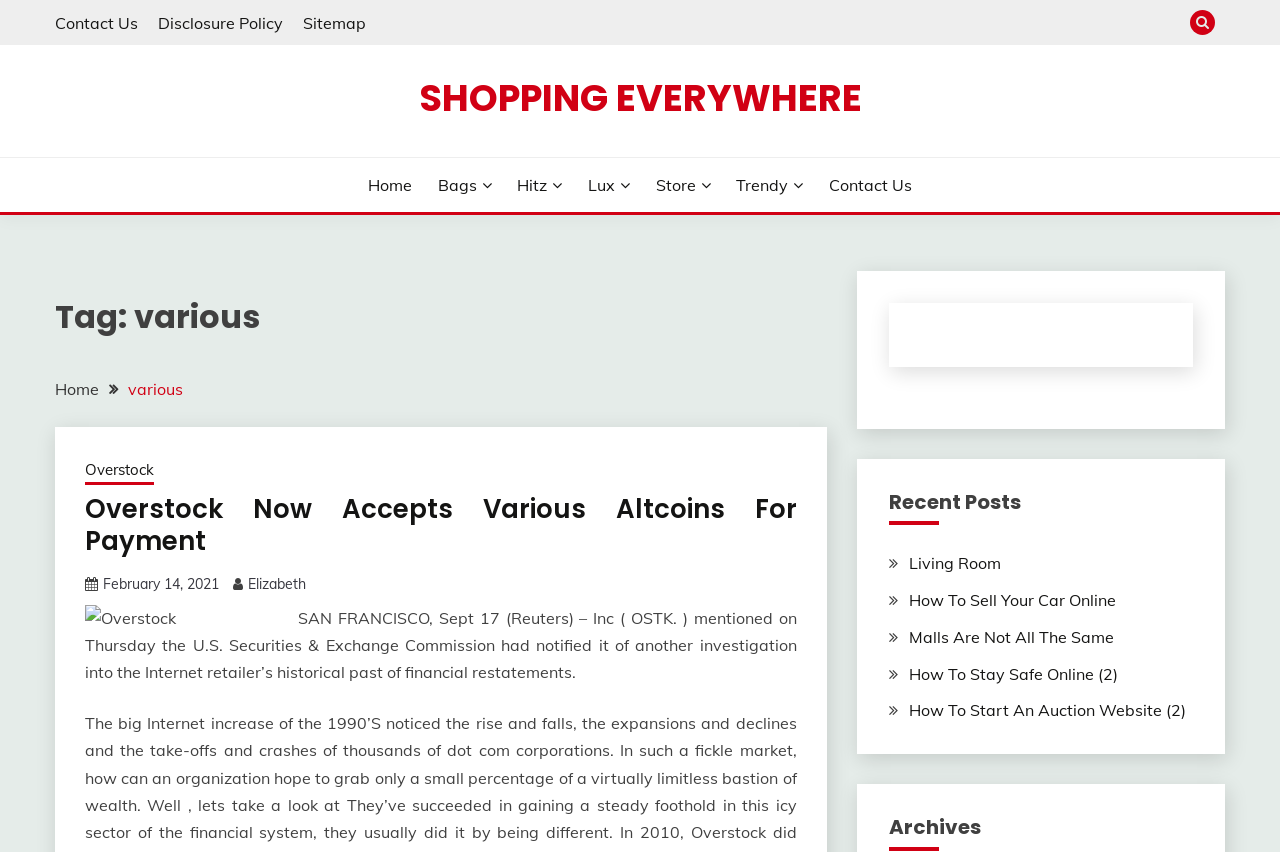Determine the bounding box for the HTML element described here: "February 14, 2021September 12, 2018". The coordinates should be given as [left, top, right, bottom] with each number being a float between 0 and 1.

[0.08, 0.675, 0.171, 0.696]